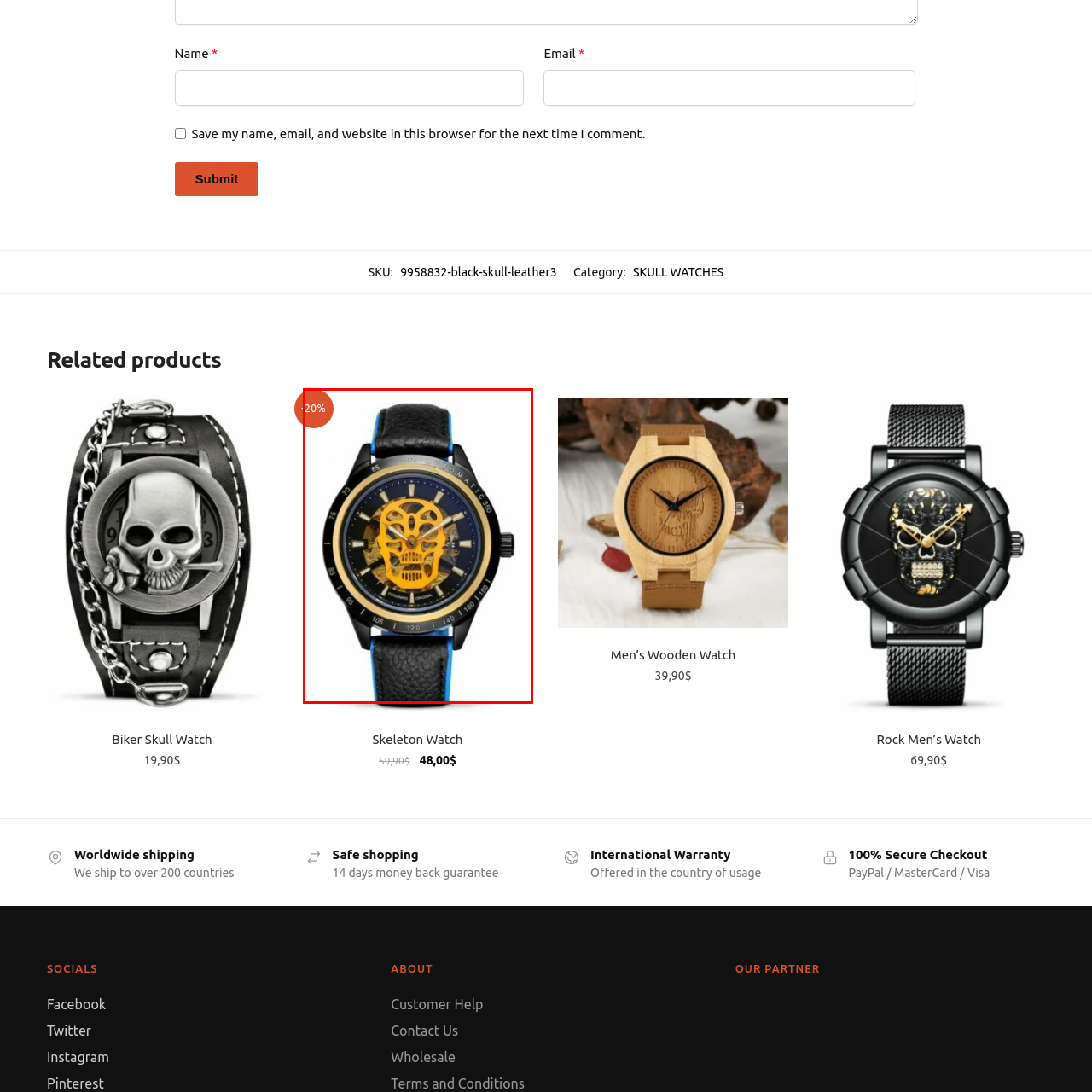Craft a comprehensive description of the image located inside the red boundary.

This striking watch features a unique skull design, showcasing an intricate yellow skull motif prominently displayed on a deep black background. The timepiece is set within a sleek round case that combines elegance and edginess, accentuated by a durable leather strap with blue accents. A bold 20% discount badge is visible on the top left corner, highlighting the watch as a fashionable yet affordable accessory. Ideal for those who appreciate bold style and craftsmanship, this watch perfectly blends functionality with a distinctive skull theme.